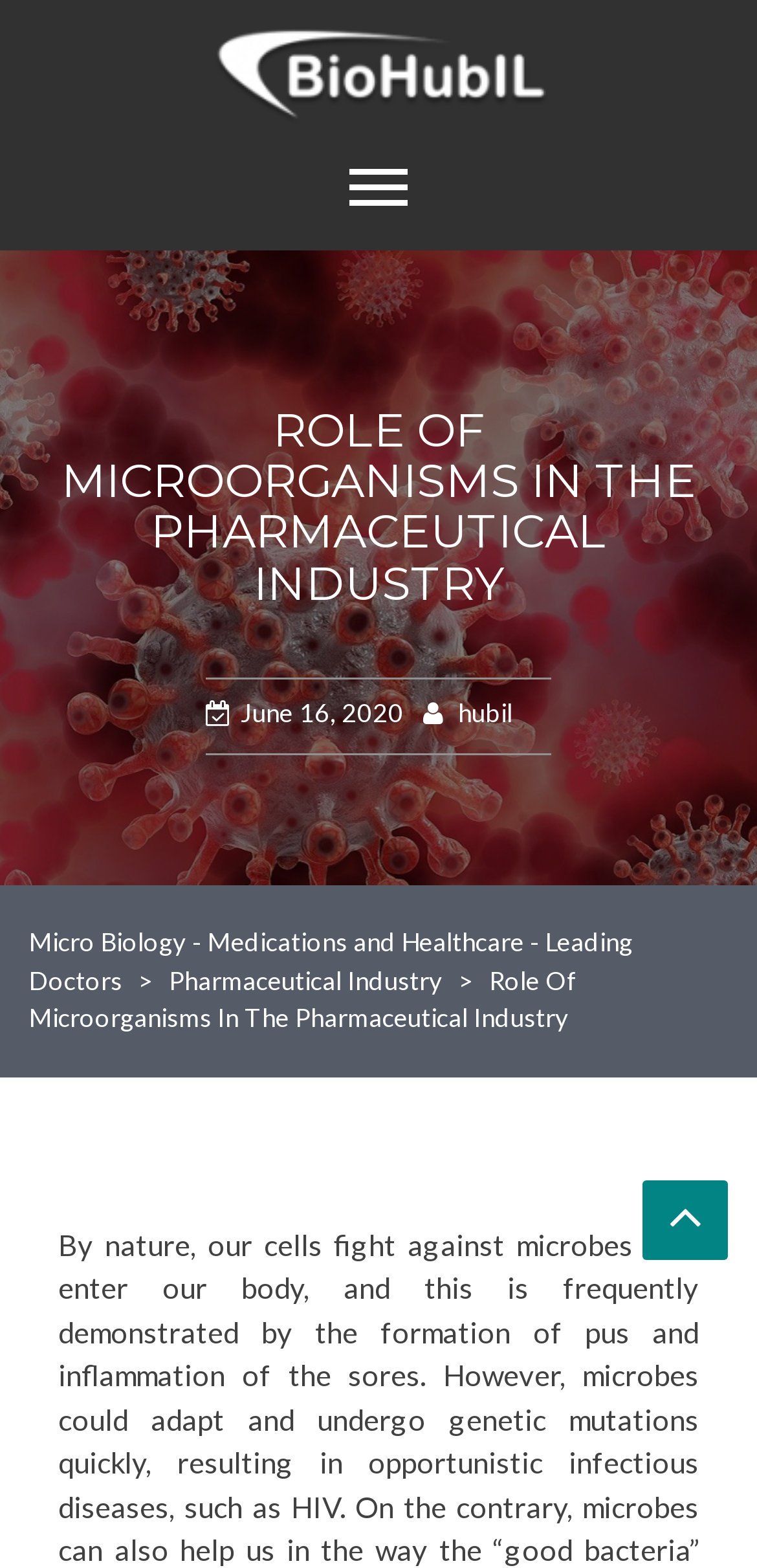Please identify the bounding box coordinates of the element that needs to be clicked to execute the following command: "View the 'ROLE OF MICROORGANISMS IN THE PHARMACEUTICAL INDUSTRY' heading". Provide the bounding box using four float numbers between 0 and 1, formatted as [left, top, right, bottom].

[0.038, 0.258, 0.962, 0.389]